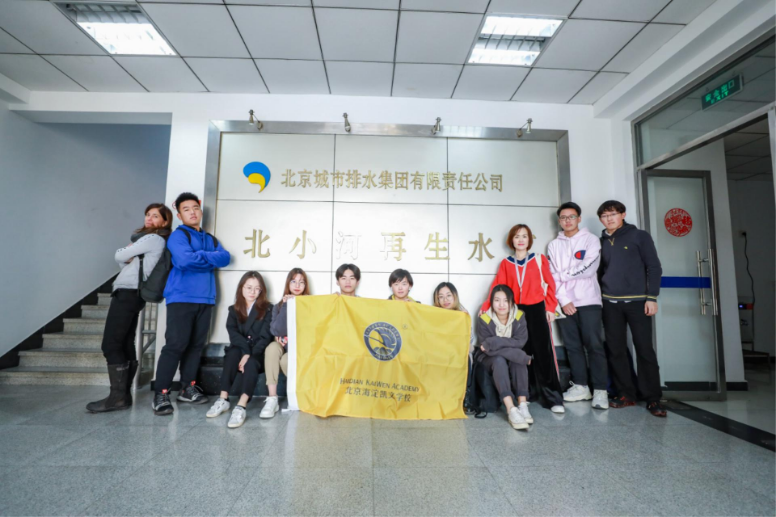What is the focus of the 'Dirty Water Project'?
Please use the image to provide an in-depth answer to the question.

According to the caption, the 'Dirty Water Project' focuses on tackling issues related to water treatment and conservation, which aligns with the educational goals set forth by the United Nations Sustainable Development Goals.